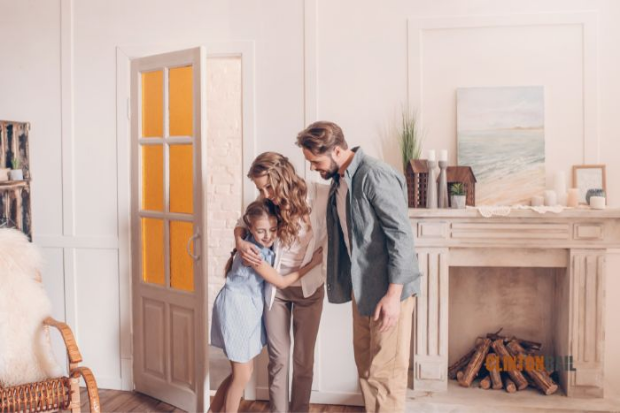Paint a vivid picture with your description of the image.

A touching scene unfolds as a family welcomes their daughter home. The mother, with long flowing hair, embraces the girl—who is wearing a light blue dress—while the father, dressed in a casual button-up and slacks, smiles warmly at them. They stand just inside a charming room, rich with soft lighting, where a partially open door reveals a golden hue from the outside. The backdrop features a cozy living space adorned with a beautifully crafted fireplace and decorative elements, including plants and artwork, adding to the inviting atmosphere. This heartfelt reunion captures the essence of love and familial support, celebrating the joy of being together at home.